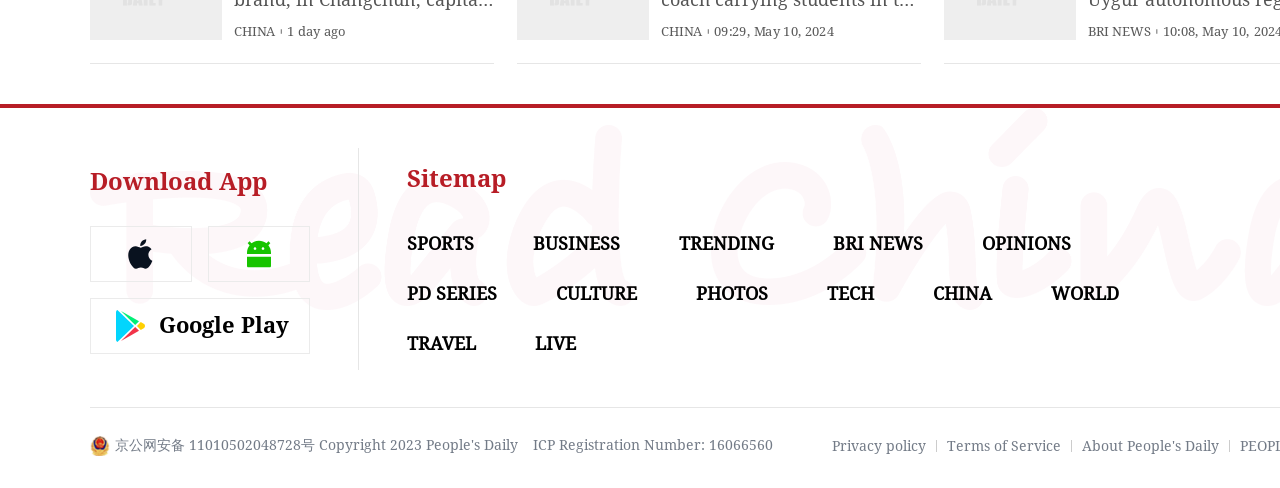Identify the bounding box for the described UI element: "Google Play".

[0.07, 0.61, 0.242, 0.725]